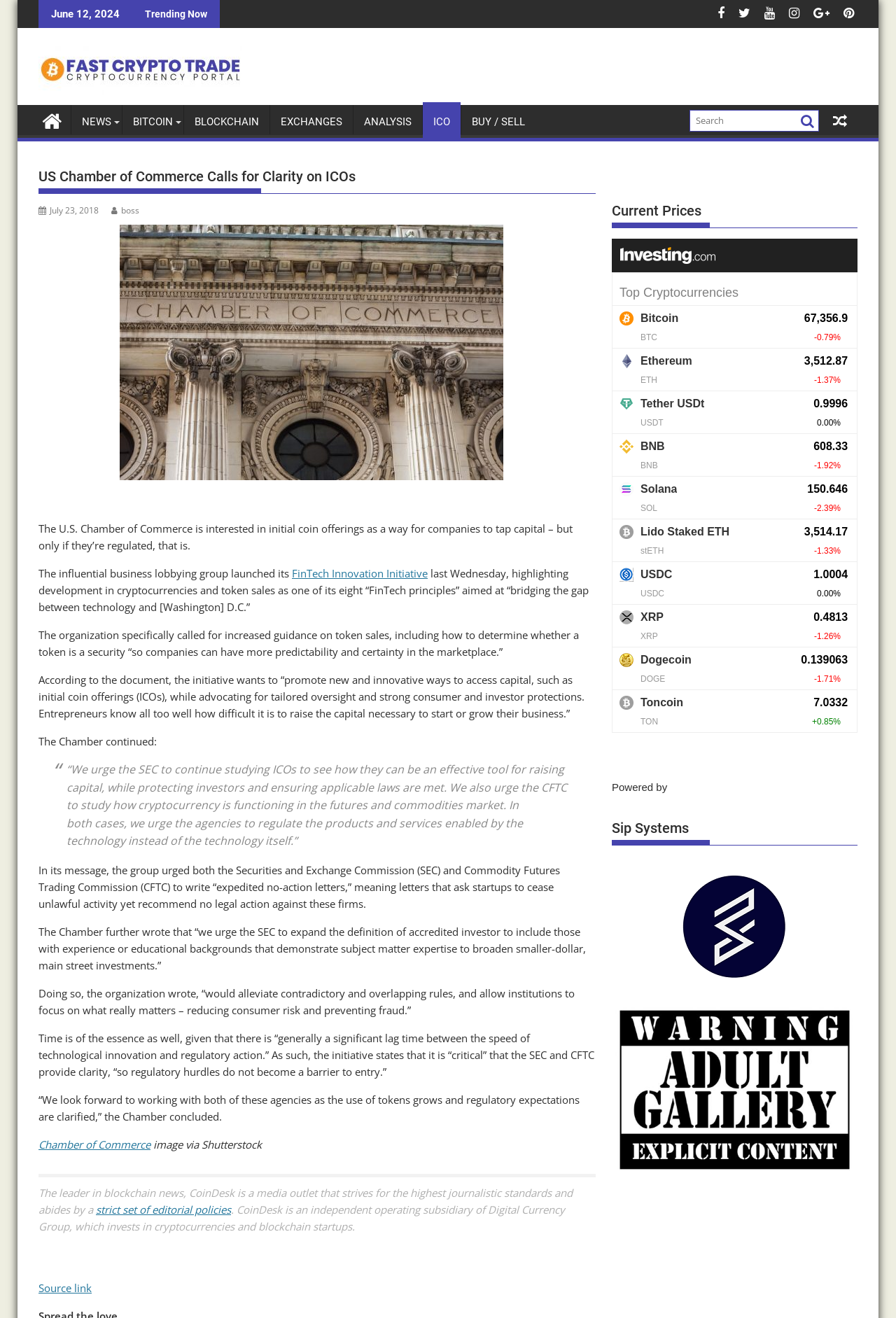What is the date of the article?
Based on the image, give a one-word or short phrase answer.

June 12, 2024